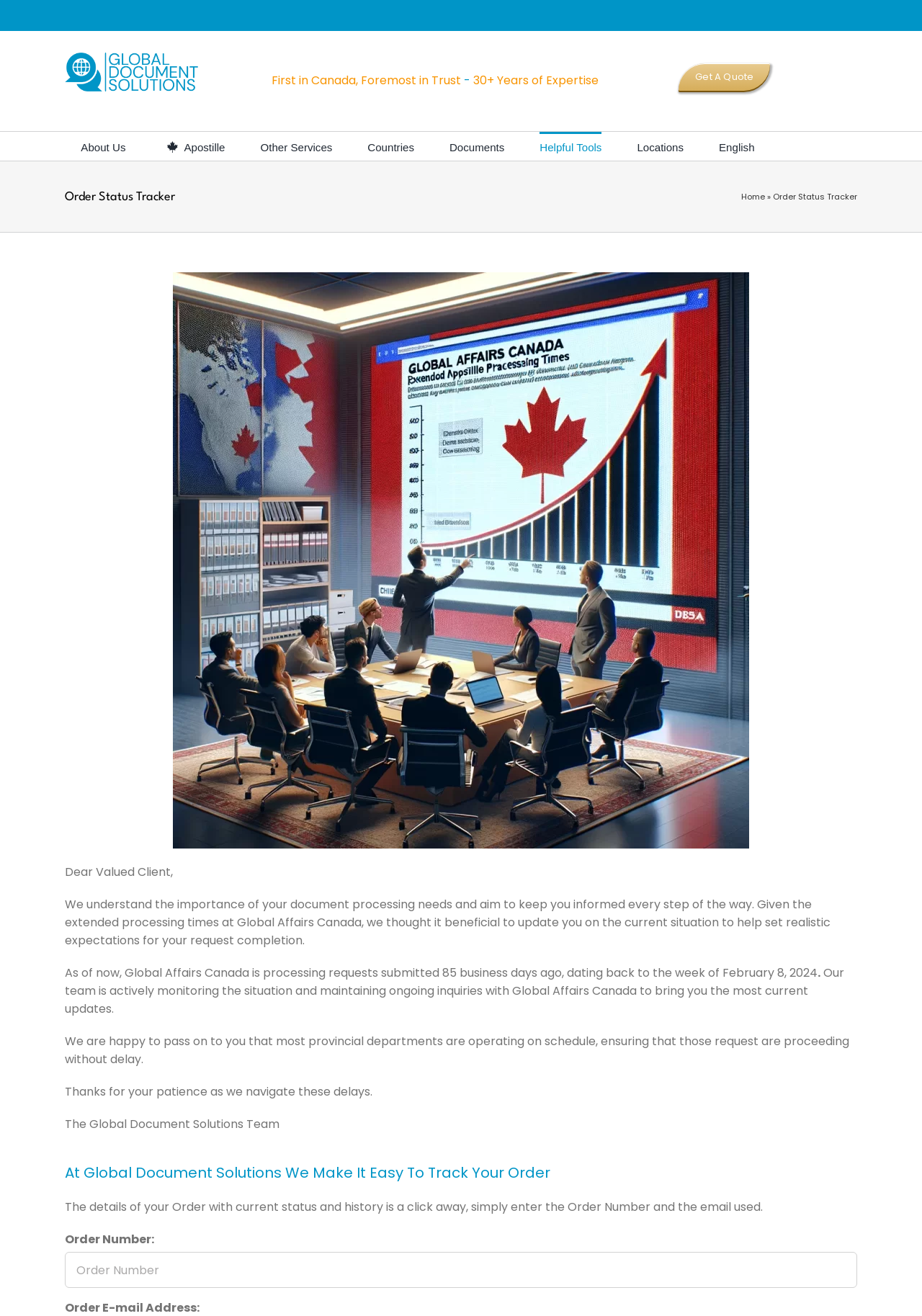Could you determine the bounding box coordinates of the clickable element to complete the instruction: "Click on Home"? Provide the coordinates as four float numbers between 0 and 1, i.e., [left, top, right, bottom].

[0.804, 0.145, 0.83, 0.154]